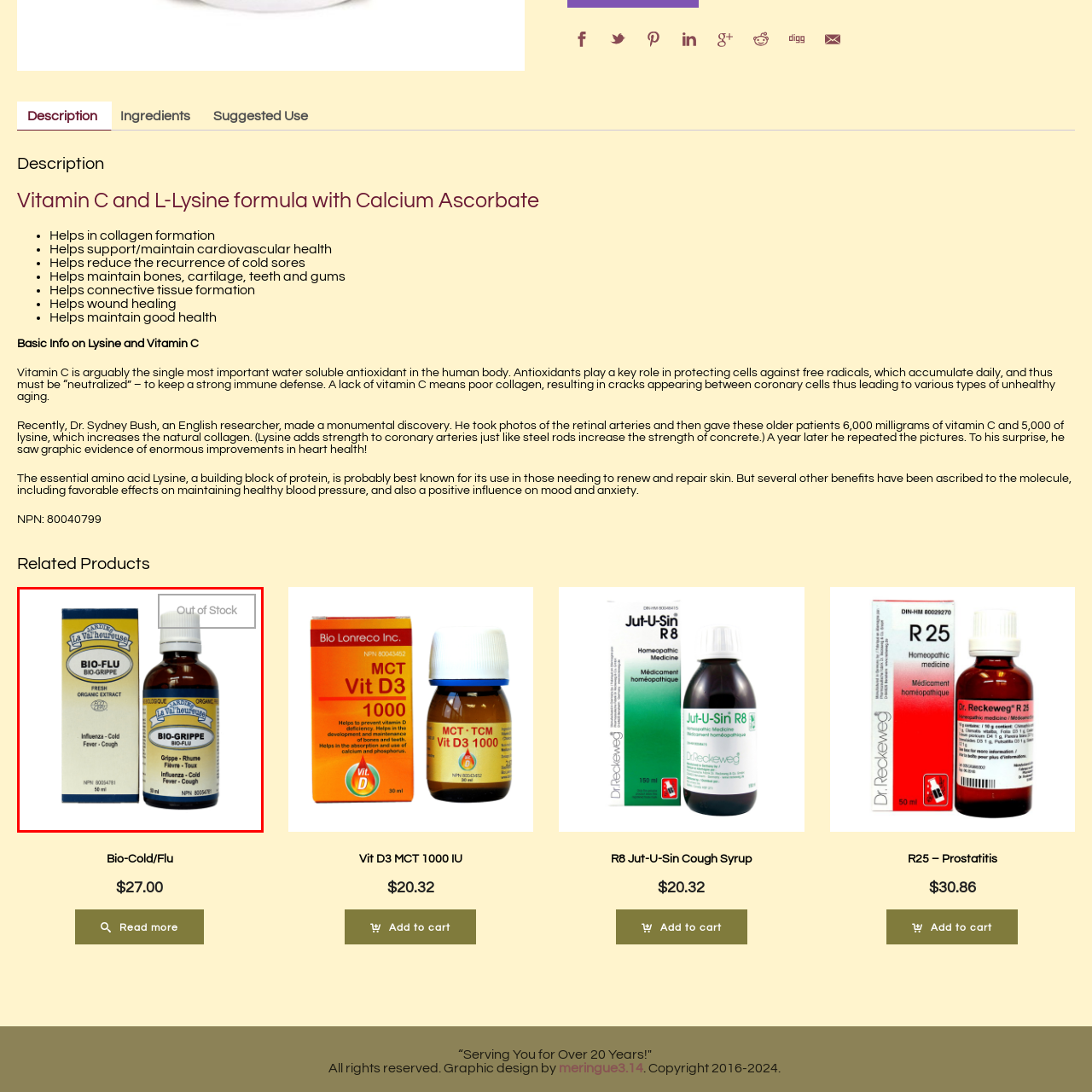What is the current availability status of the product?
Observe the image inside the red bounding box and give a concise answer using a single word or phrase.

Out of Stock